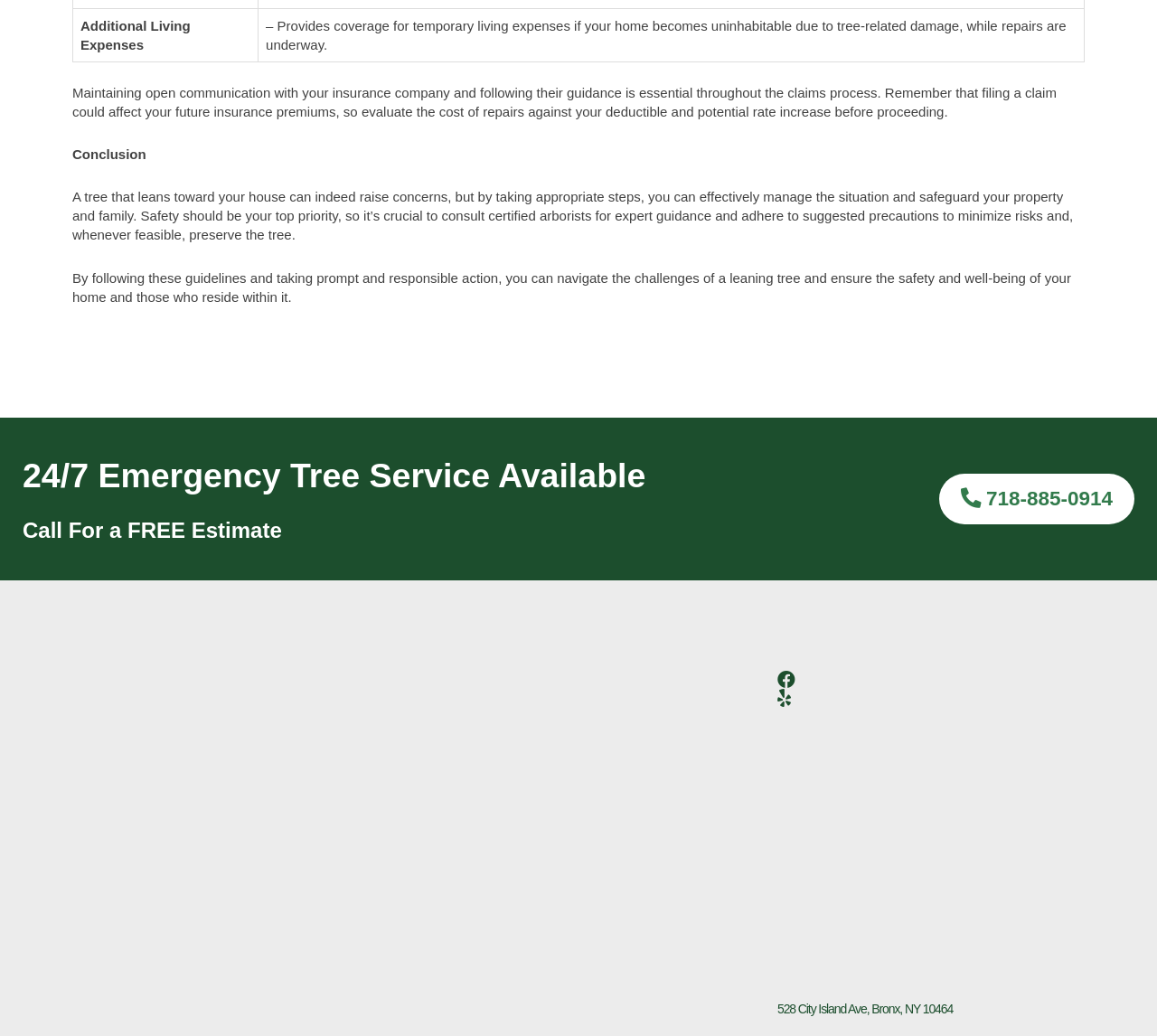What is the recommended action for a leaning tree?
Based on the screenshot, respond with a single word or phrase.

Consult certified arborists